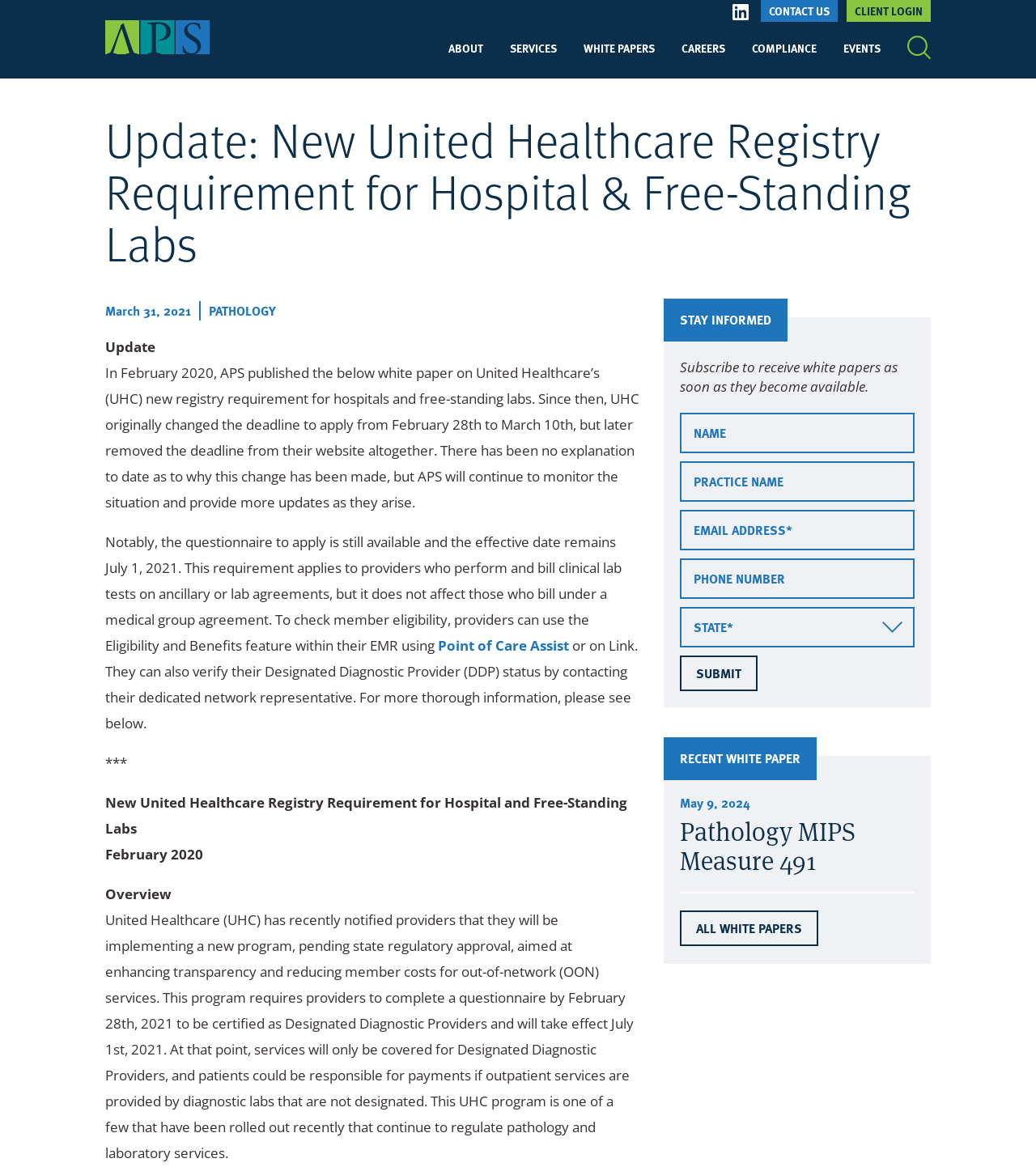Please answer the following question using a single word or phrase: 
What is the effective date of the new registry requirement?

July 1, 2021